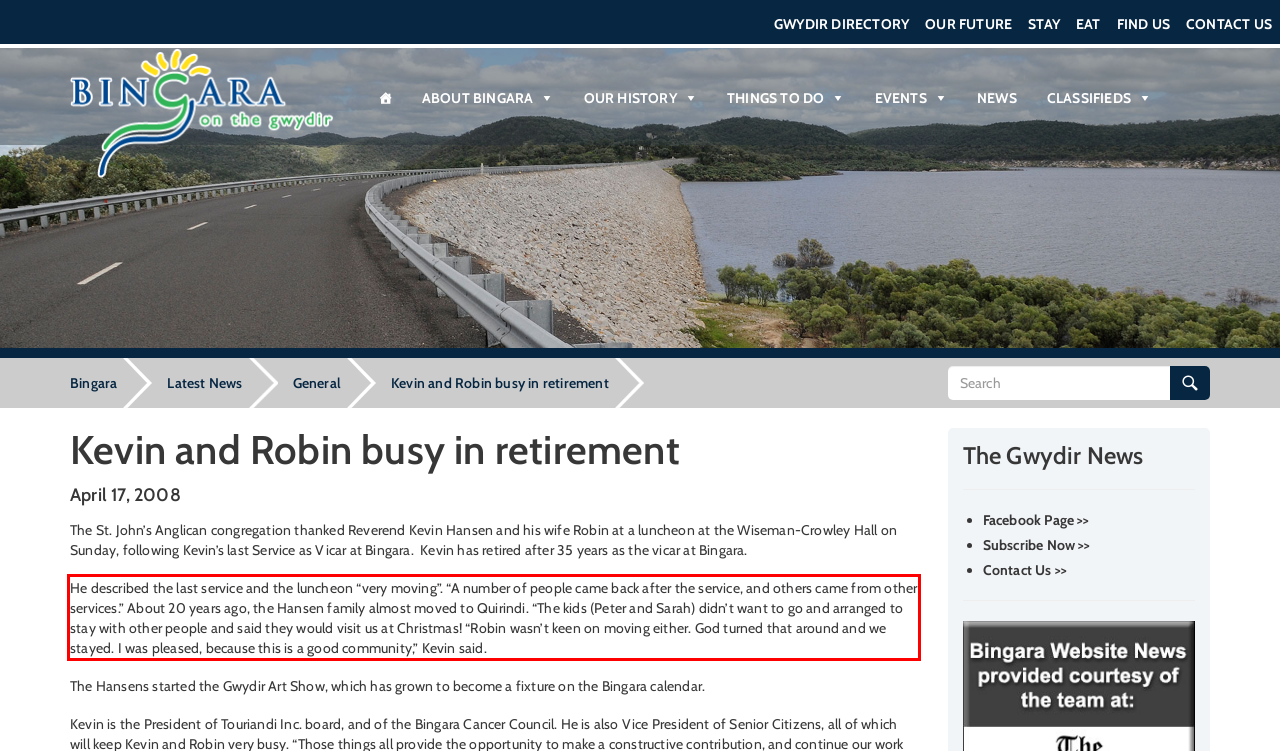Using the provided screenshot of a webpage, recognize and generate the text found within the red rectangle bounding box.

He described the last service and the luncheon “very moving”. “A number of people came back after the service, and others came from other services.” About 20 years ago, the Hansen family almost moved to Quirindi. “The kids (Peter and Sarah) didn’t want to go and arranged to stay with other people and said they would visit us at Christmas! “Robin wasn’t keen on moving either. God turned that around and we stayed. I was pleased, because this is a good community,” Kevin said.